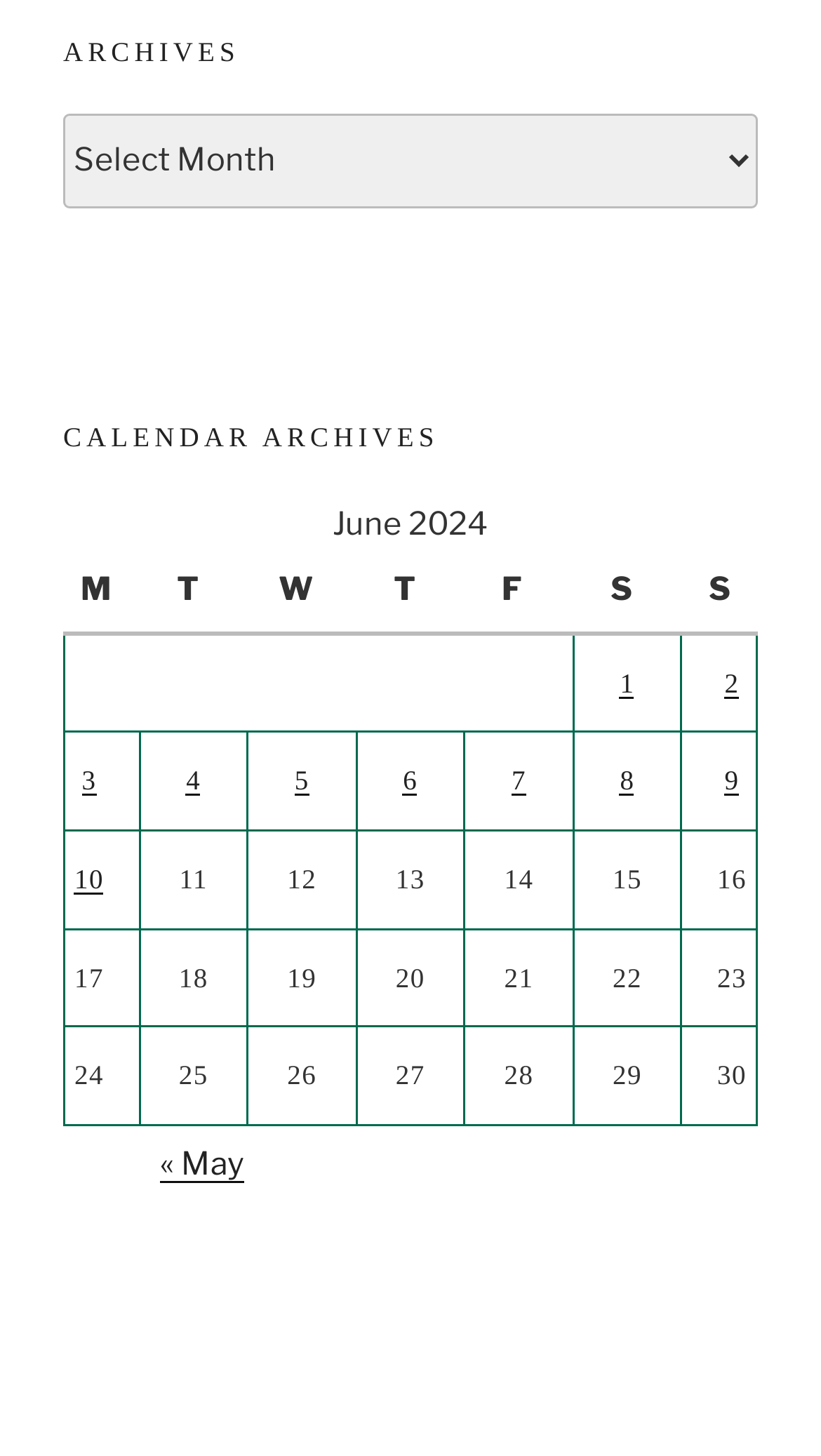Based on the image, please respond to the question with as much detail as possible:
How many days are listed in the calendar?

The number of days listed in the calendar can be found by counting the number of gridcell elements in the table, which represents each day of the month. There are 30 gridcell elements, indicating that 30 days are listed in the calendar.